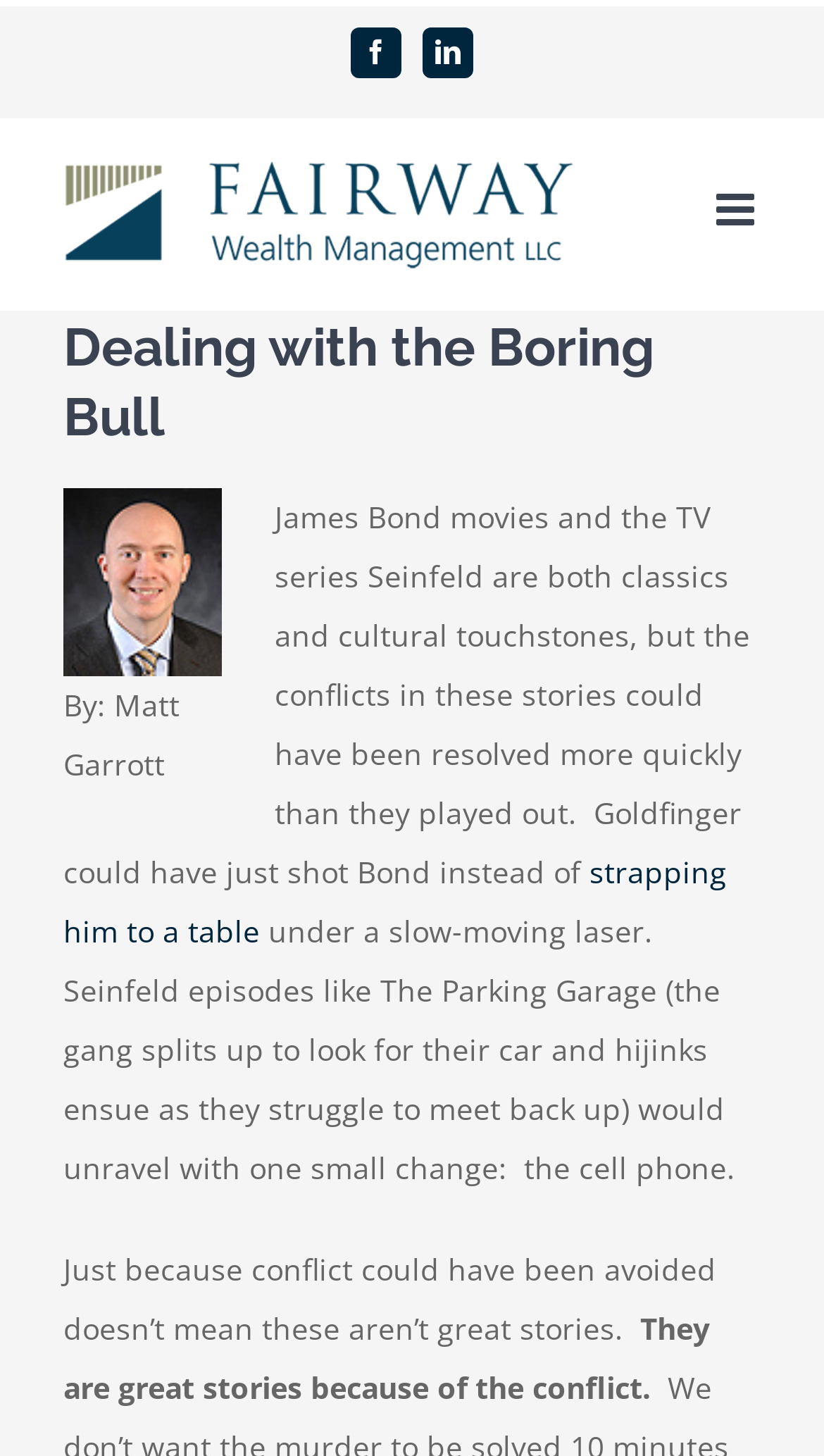Look at the image and write a detailed answer to the question: 
Who is the author of the article?

The author of the article can be found in the image description 'By: Matt Garrott' below the company logo.